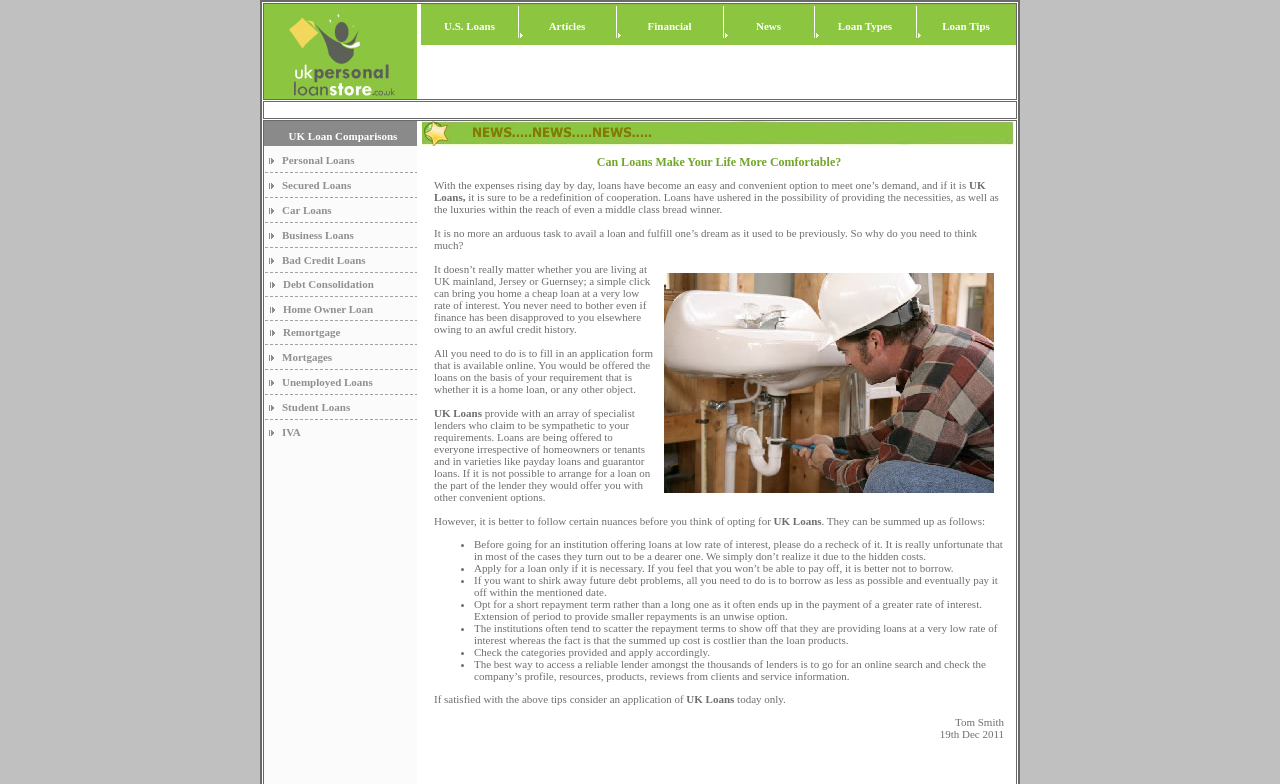Please find and give the text of the main heading on the webpage.

Can Loans Make Your Life More Comfortable?